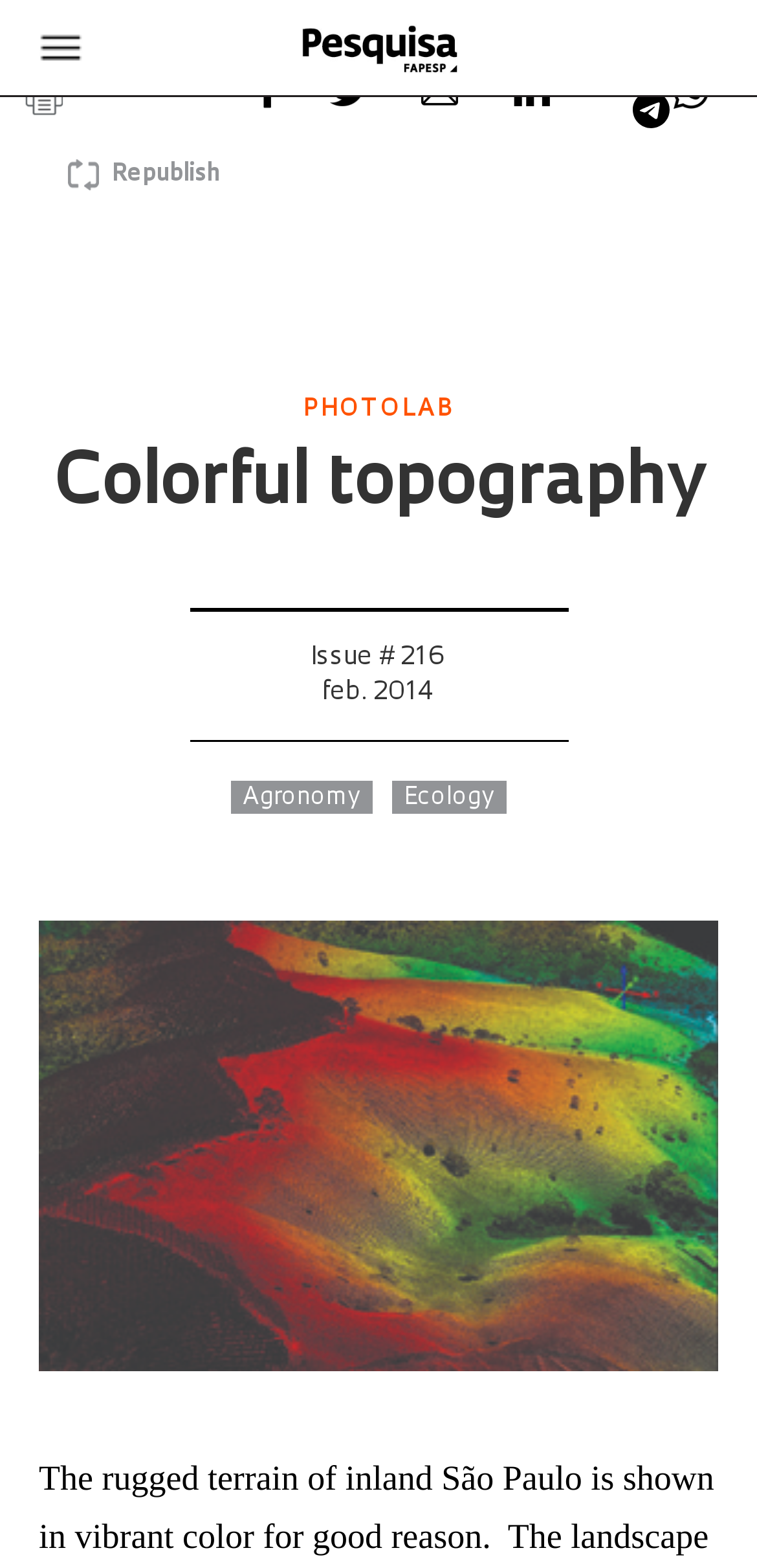Identify the bounding box coordinates of the area you need to click to perform the following instruction: "Read the article titled Colorful topography".

[0.071, 0.287, 0.929, 0.332]